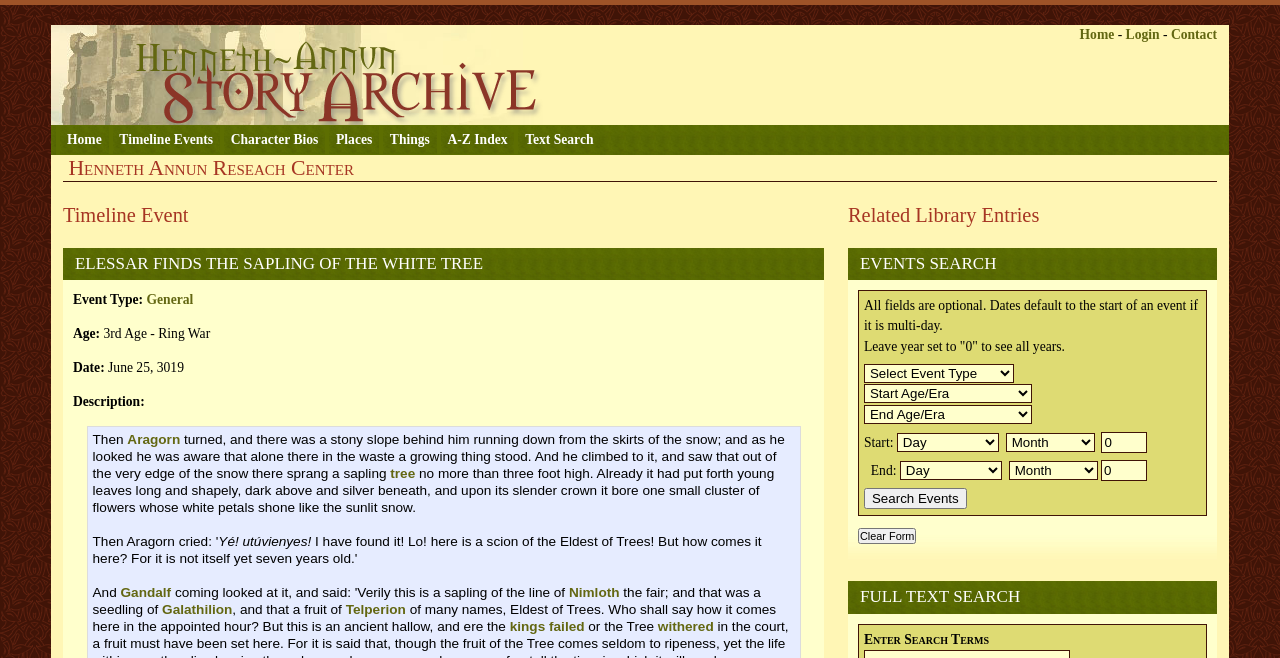Determine the bounding box coordinates of the section I need to click to execute the following instruction: "View Cornet Seminar details". Provide the coordinates as four float numbers between 0 and 1, i.e., [left, top, right, bottom].

None